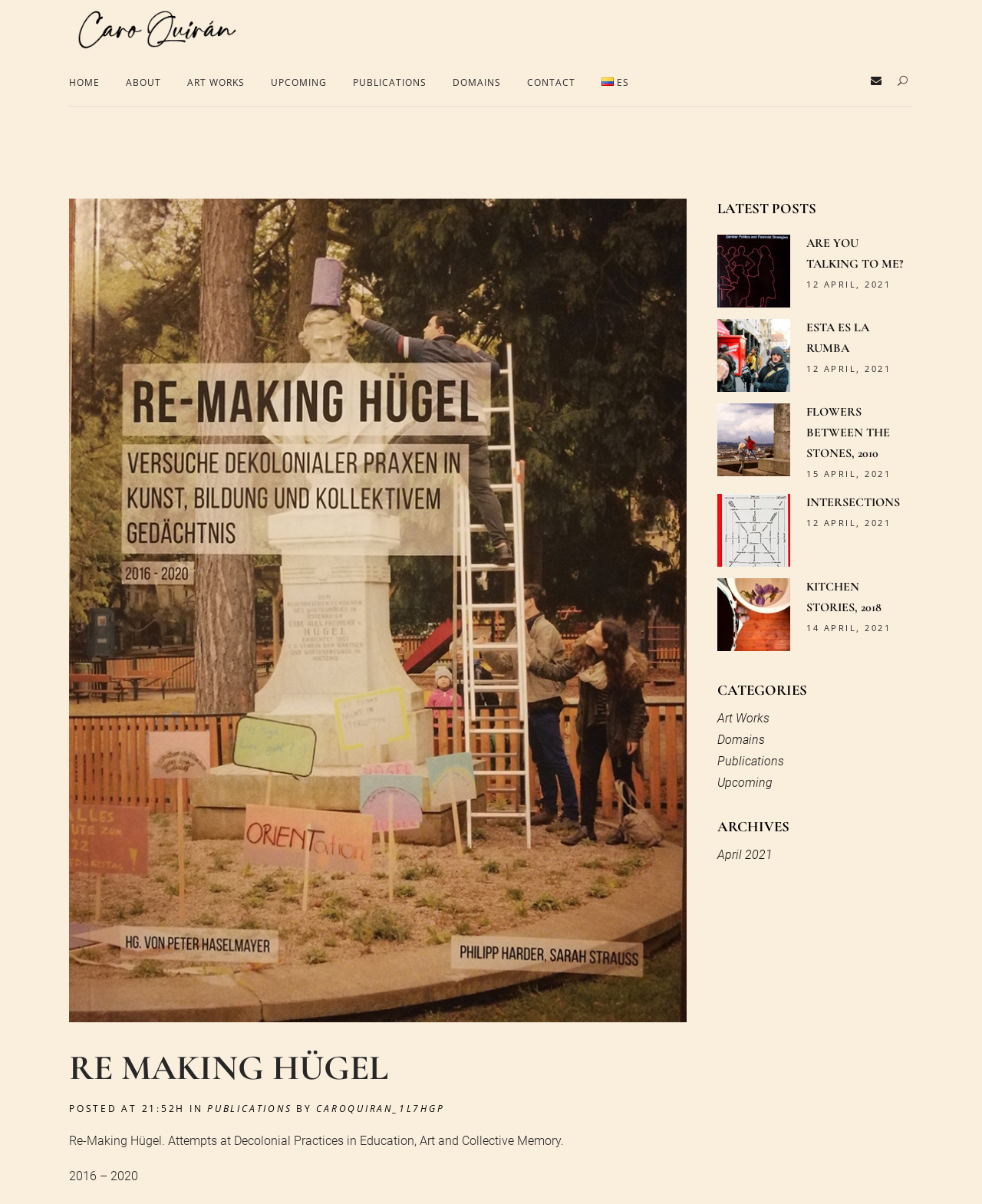Using the provided element description, identify the bounding box coordinates as (top-left x, top-left y, bottom-right x, bottom-right y). Ensure all values are between 0 and 1. Description: Accident Attorney

None